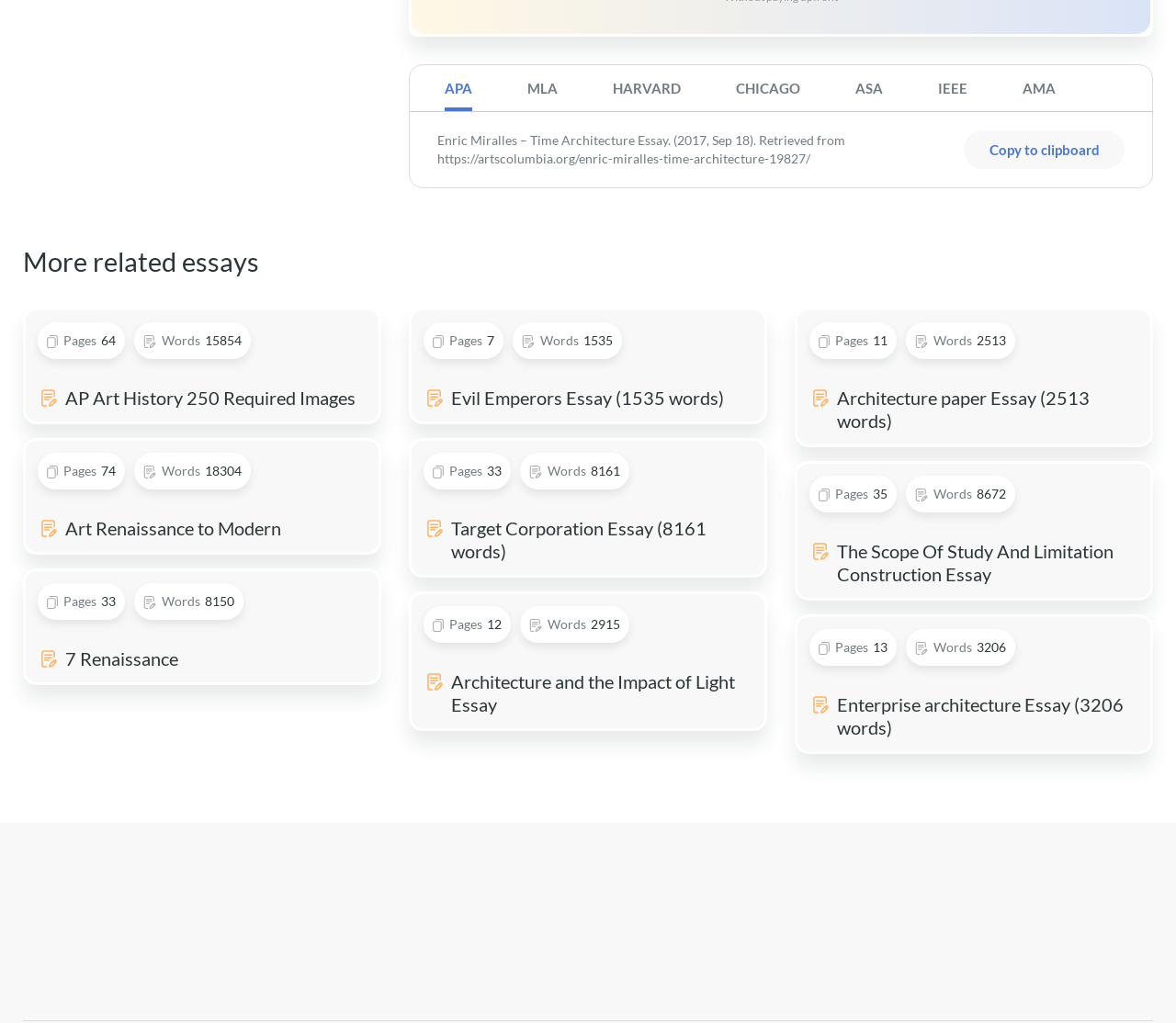Please answer the following question using a single word or phrase: 
What is the purpose of the 'Copy to clipboard' button?

To copy the essay to clipboard